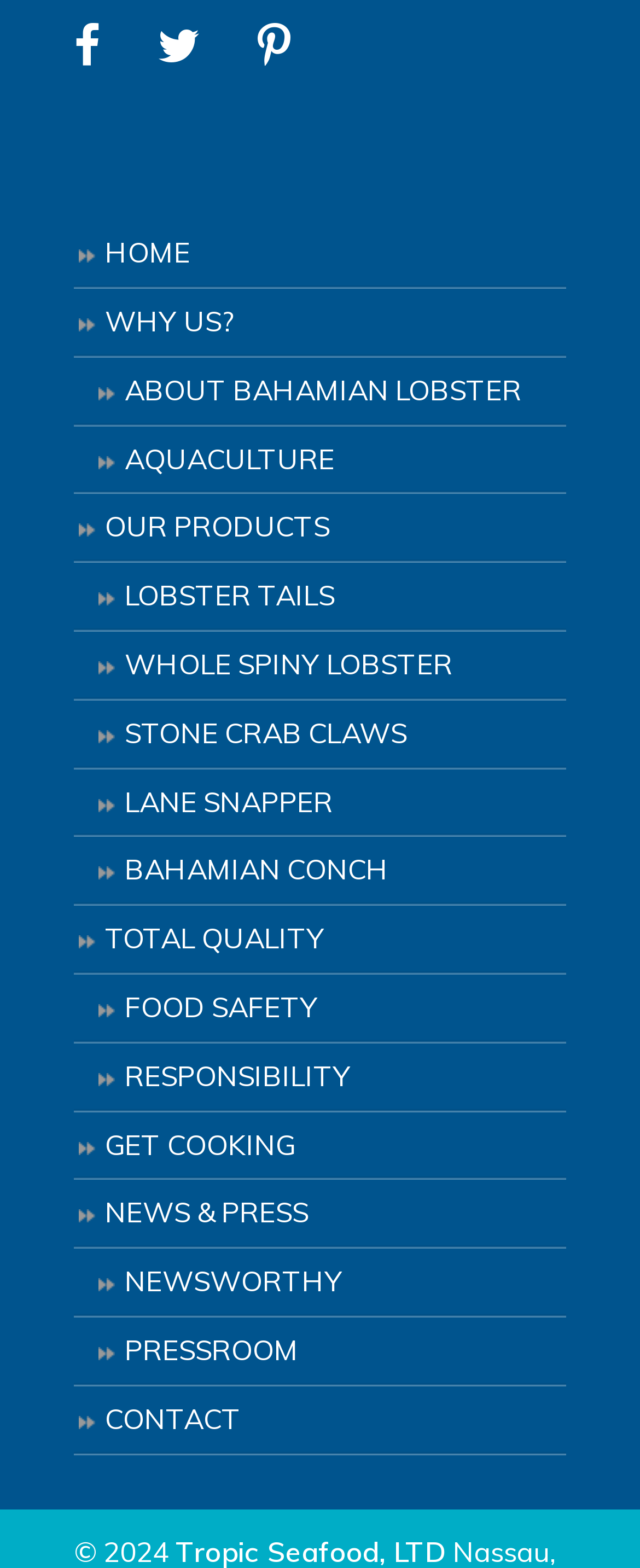Please find the bounding box coordinates of the element that needs to be clicked to perform the following instruction: "go to home page". The bounding box coordinates should be four float numbers between 0 and 1, represented as [left, top, right, bottom].

[0.115, 0.14, 0.885, 0.184]